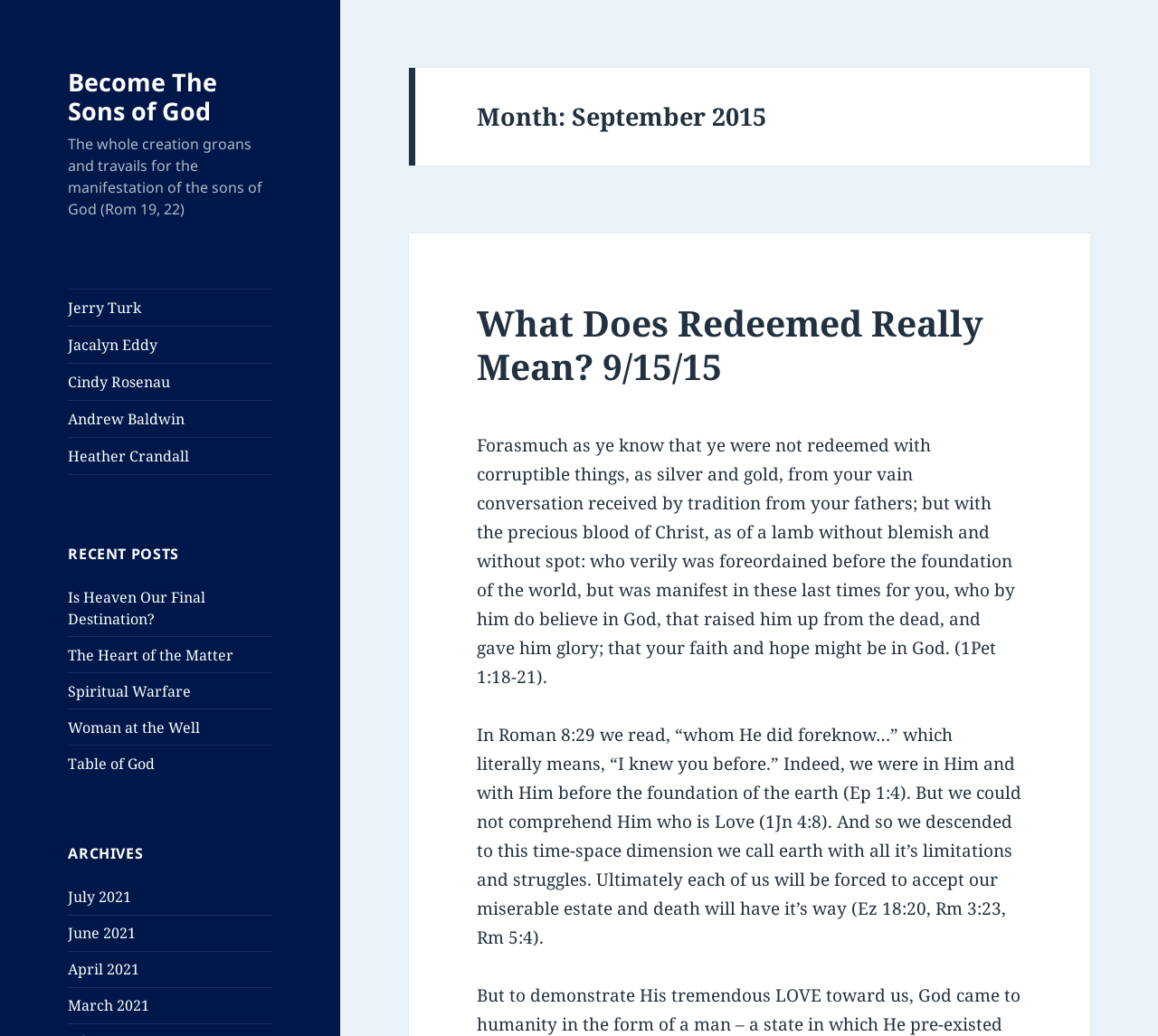From the element description The Heart of the Matter, predict the bounding box coordinates of the UI element. The coordinates must be specified in the format (top-left x, top-left y, bottom-right x, bottom-right y) and should be within the 0 to 1 range.

[0.059, 0.623, 0.202, 0.642]